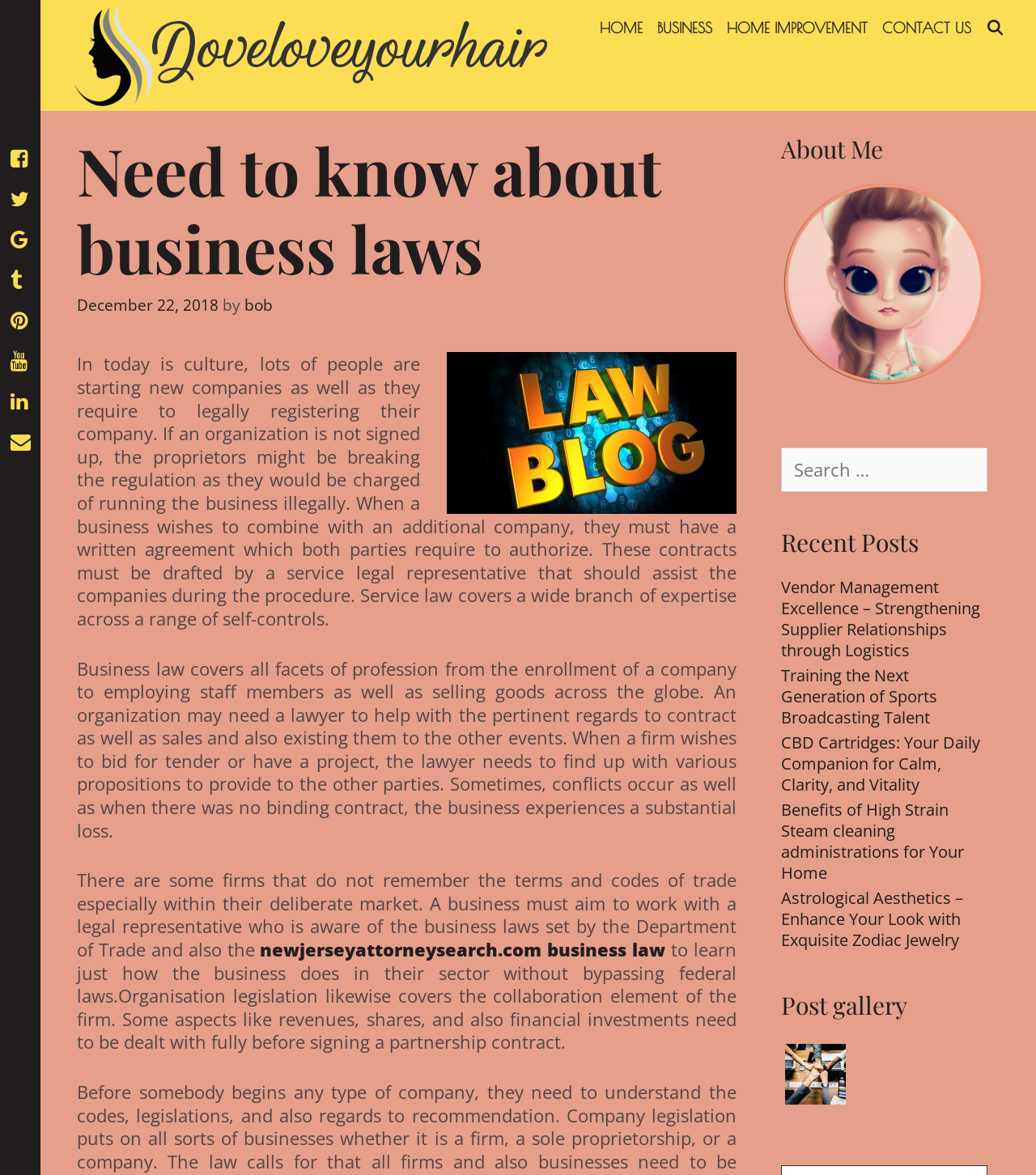Determine the bounding box coordinates of the clickable region to follow the instruction: "Visit Dreams Trailer".

[0.062, 0.035, 0.546, 0.055]